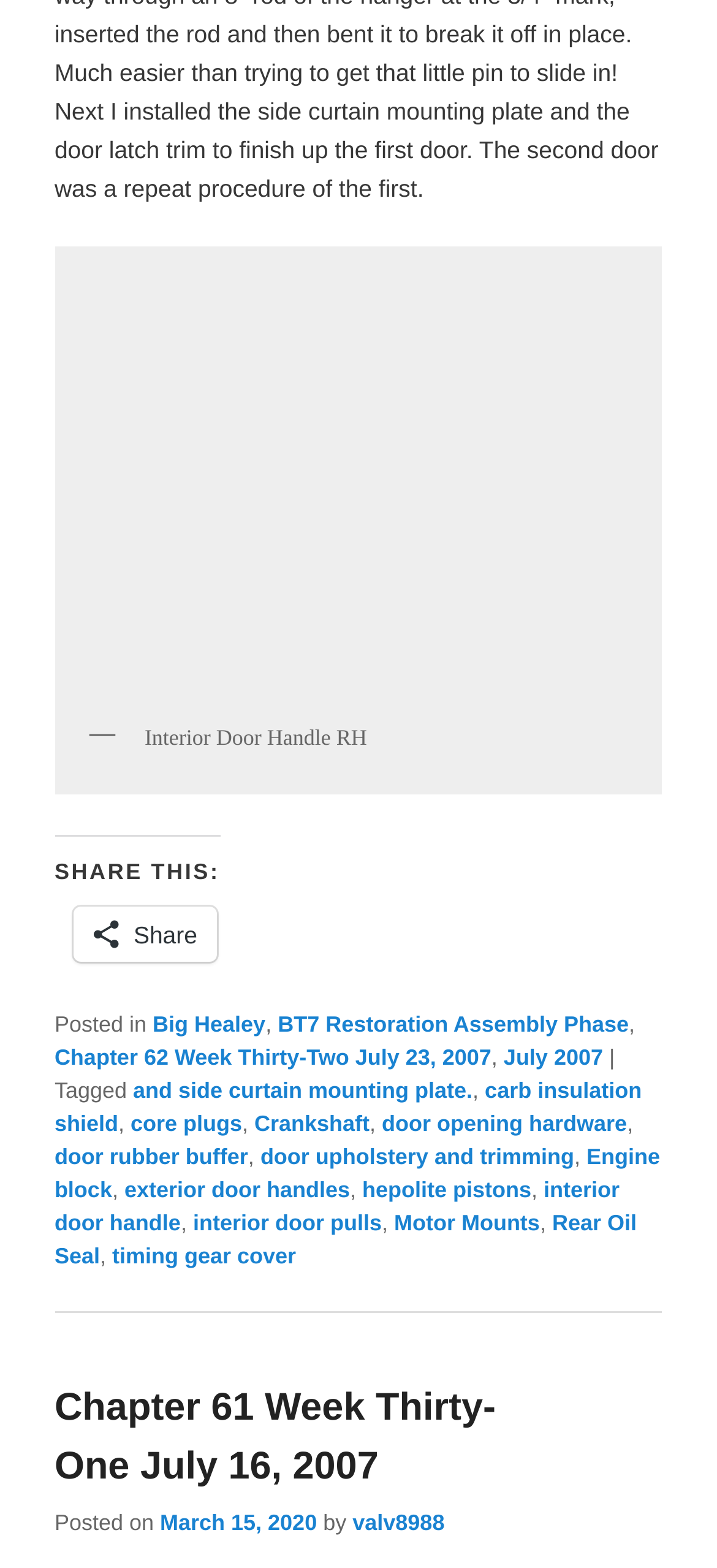Analyze the image and provide a detailed answer to the question: What is the type of vehicle being restored?

I inferred the answer by analyzing the links in the footer section of the webpage. One of the links has the text 'Big Healey', which suggests that this is the type of vehicle being restored in the blog post.